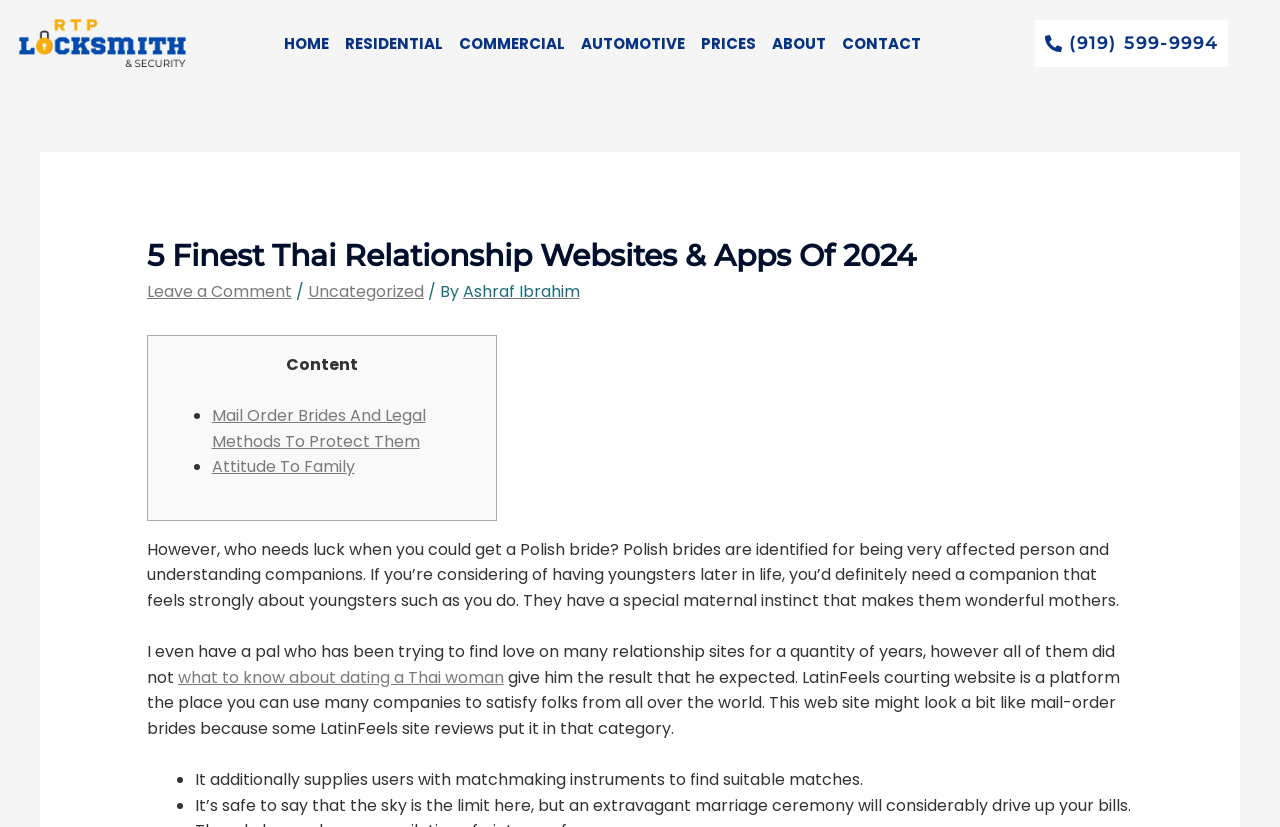Provide the bounding box coordinates of the HTML element described by the text: "aria-describedby="rpbt-related-gallery-1-497"".

None